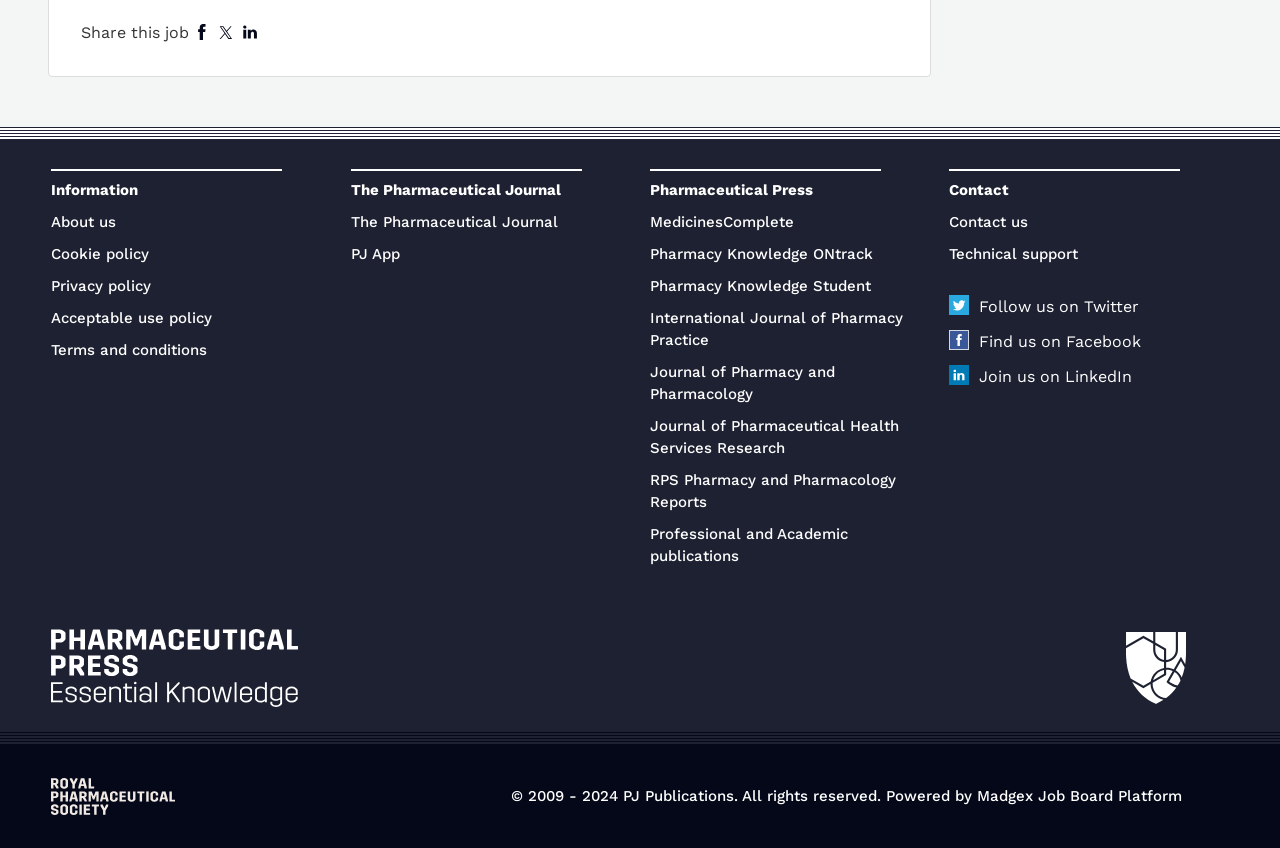Identify the bounding box coordinates of the clickable region required to complete the instruction: "Visit The Pharmaceutical Journal". The coordinates should be given as four float numbers within the range of 0 and 1, i.e., [left, top, right, bottom].

[0.274, 0.251, 0.436, 0.272]